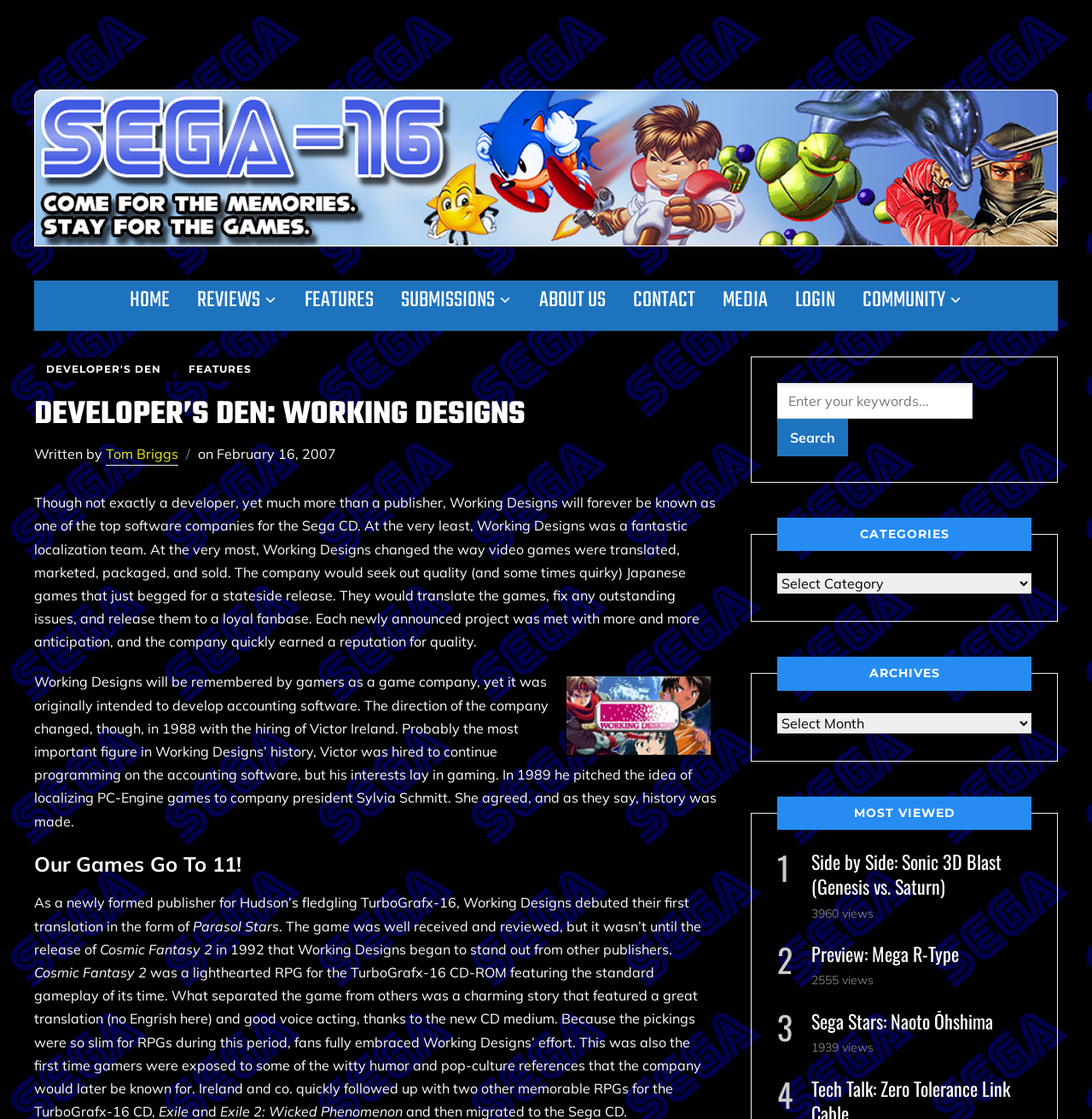What is the name of the website?
Please respond to the question with a detailed and thorough explanation.

The name of the website can be found at the top of the webpage, where it says 'Developer’s Den: Working Designs – Sega-16'. This is likely the title of the website.